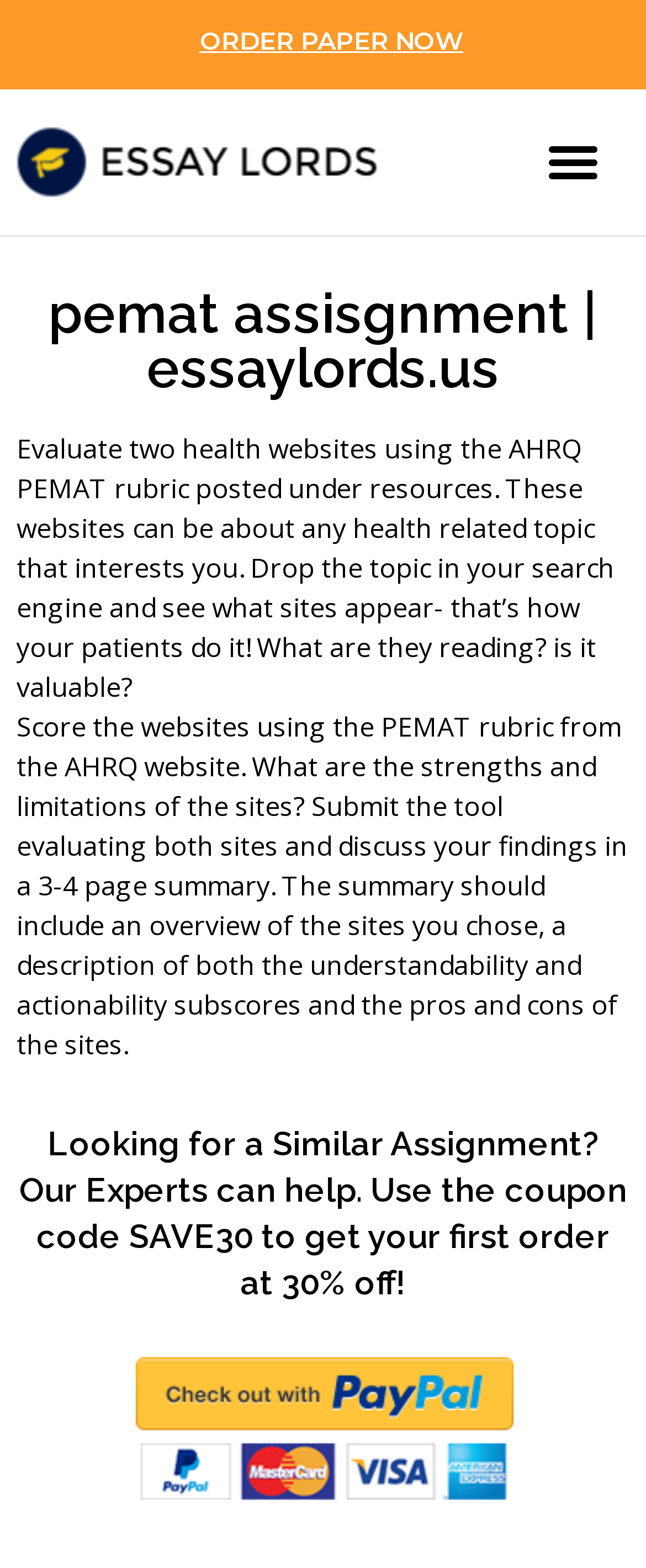How many links are present in the top section of the webpage?
Look at the image and respond to the question as thoroughly as possible.

The top section of the webpage contains two links: 'ORDER PAPER NOW' and 'essay lords', which can be identified by their bounding box coordinates and OCR text.